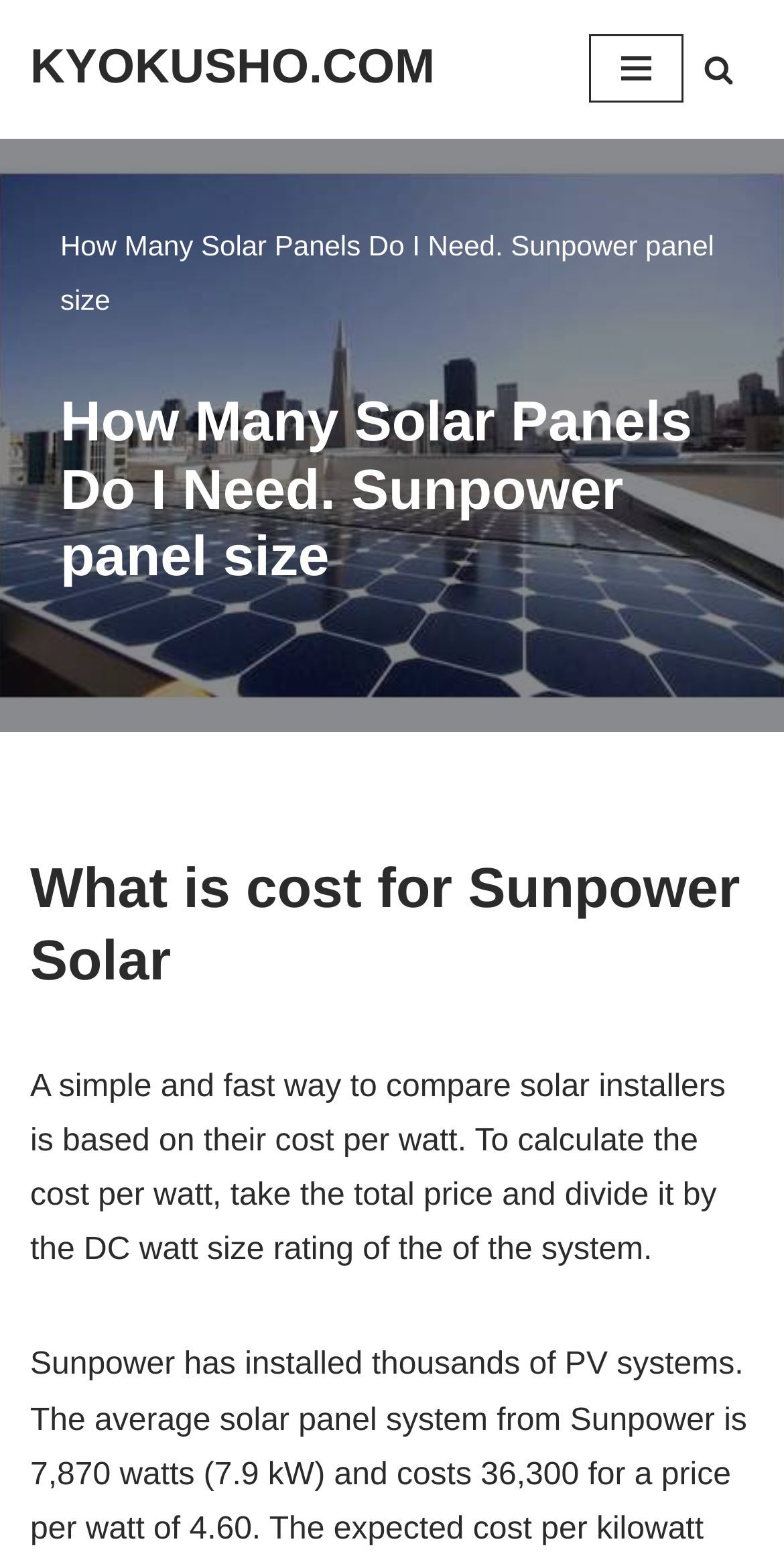What is the unit of measurement for the cost?
Carefully analyze the image and provide a detailed answer to the question.

The webpage mentions 'cost per watt' as a way to compare solar installers, indicating that the unit of measurement for the cost is per watt.